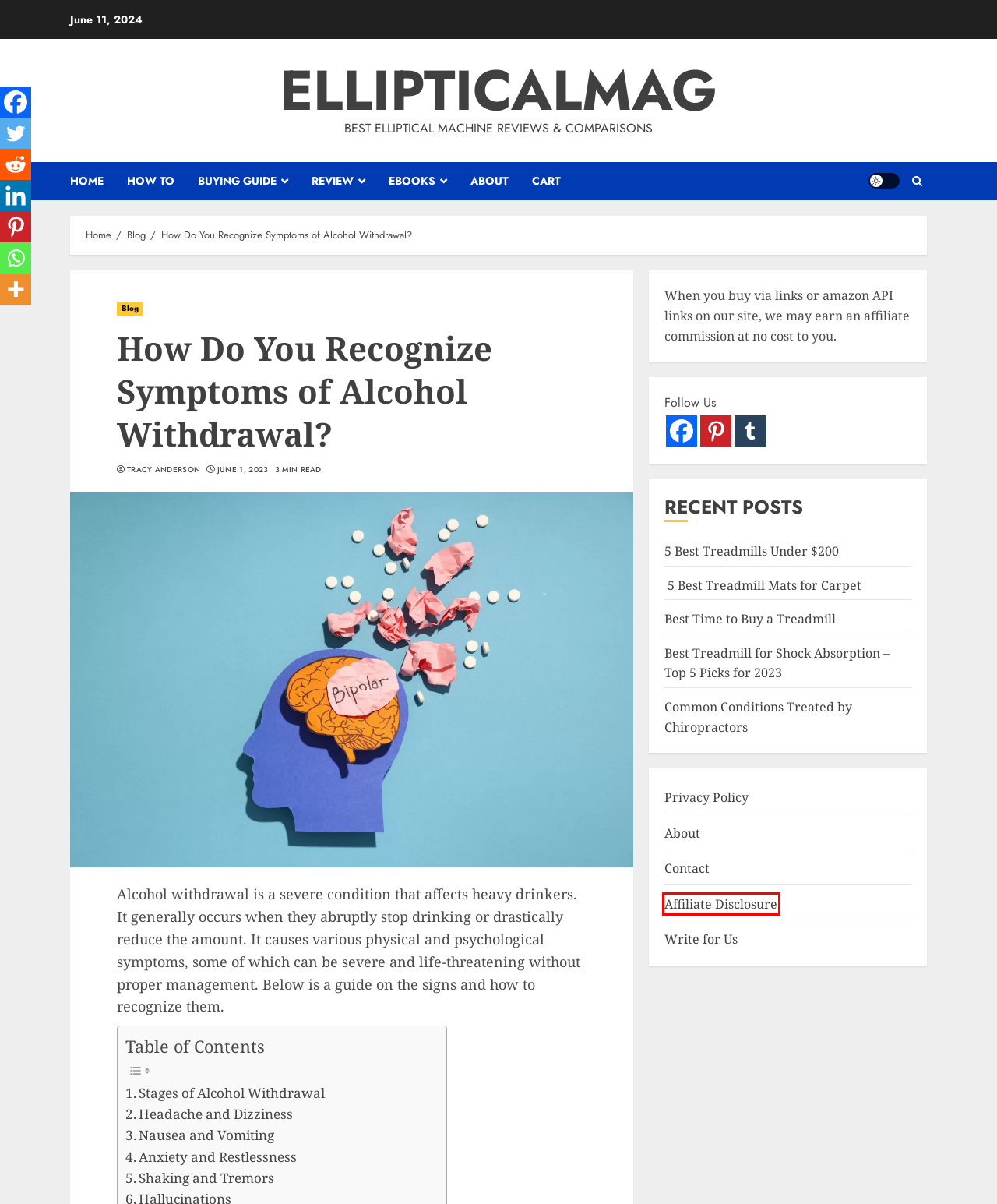You have been given a screenshot of a webpage, where a red bounding box surrounds a UI element. Identify the best matching webpage description for the page that loads after the element in the bounding box is clicked. Options include:
A. 5 Best Treadmills Under $200
B. Contact
C. Affiliate Disclosure | Ellipticalmag
D. Best Treadmill for Shock Absorption - Top 5 Picks for 2023
E. Ellipticalmag | Buying Guides & Reviews
F. Buying Guide | Ellipticalmag
G. Write for Us | Ellipticalmag
H. Cart | Ellipticalmag

C